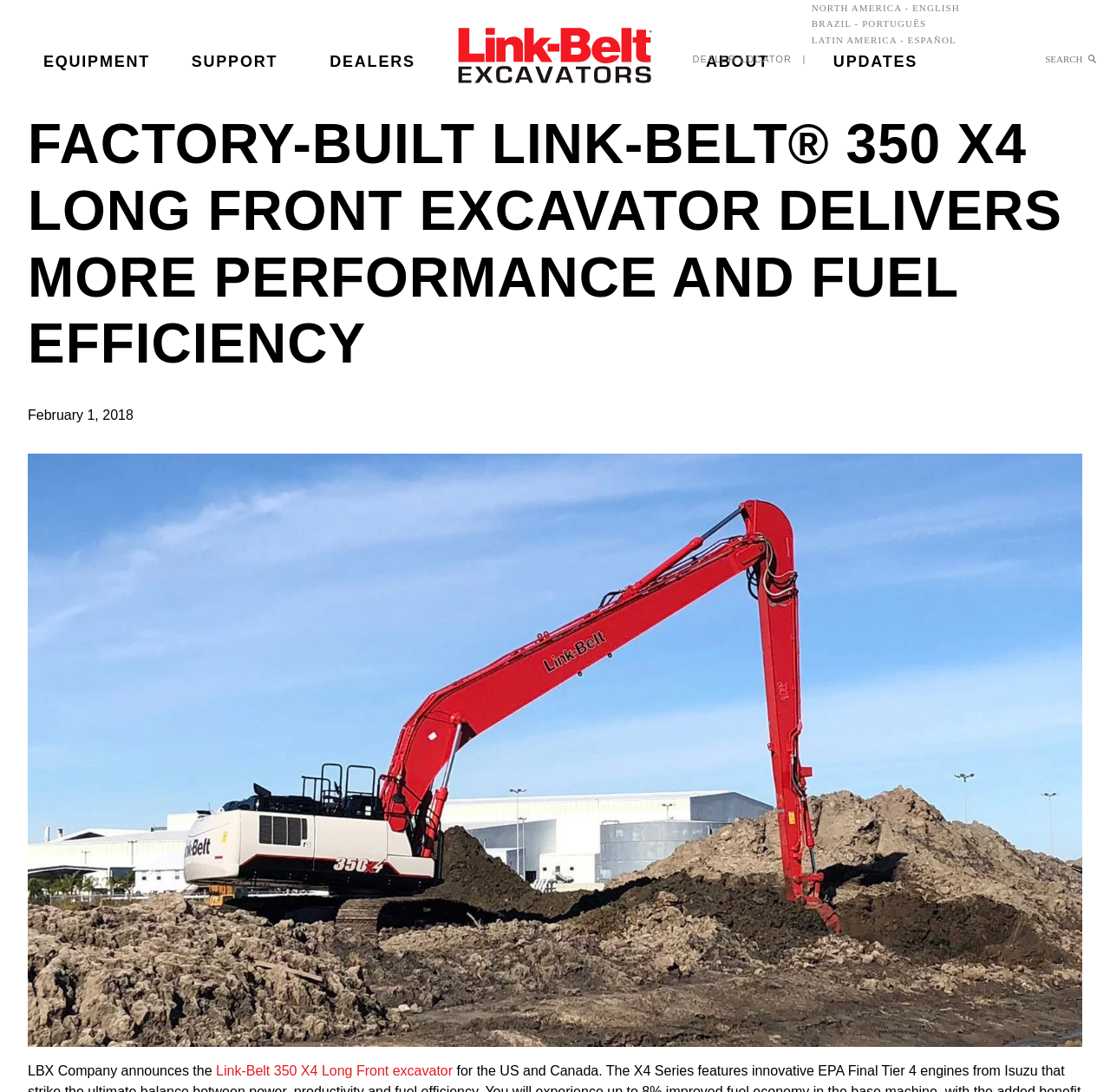Can you identify the bounding box coordinates of the clickable region needed to carry out this instruction: 'Click on EQUIPMENT'? The coordinates should be four float numbers within the range of 0 to 1, stated as [left, top, right, bottom].

[0.038, 0.025, 0.137, 0.076]